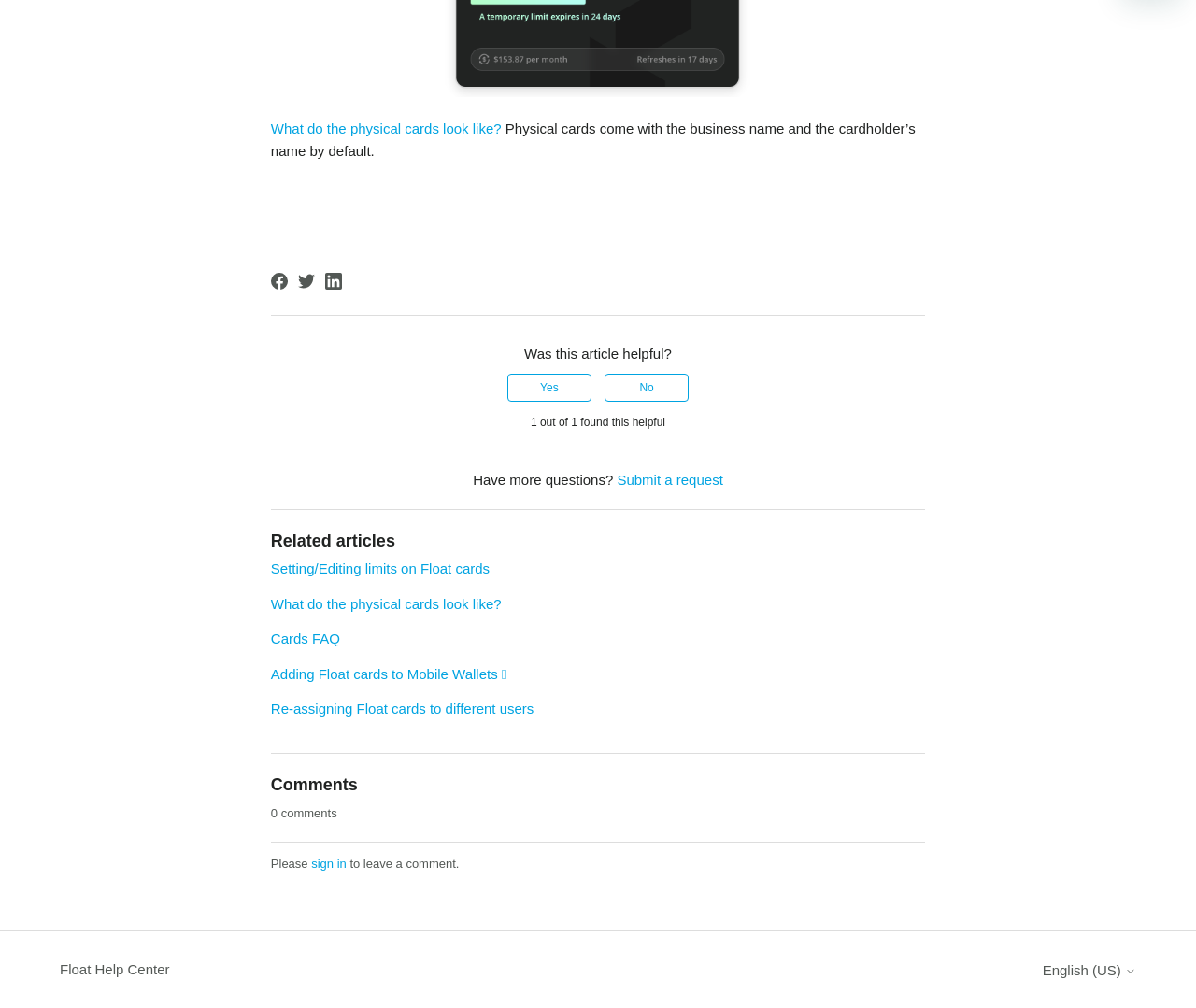Please find the bounding box coordinates of the element that must be clicked to perform the given instruction: "Read the related article about setting limits on Float cards". The coordinates should be four float numbers from 0 to 1, i.e., [left, top, right, bottom].

[0.226, 0.556, 0.409, 0.572]